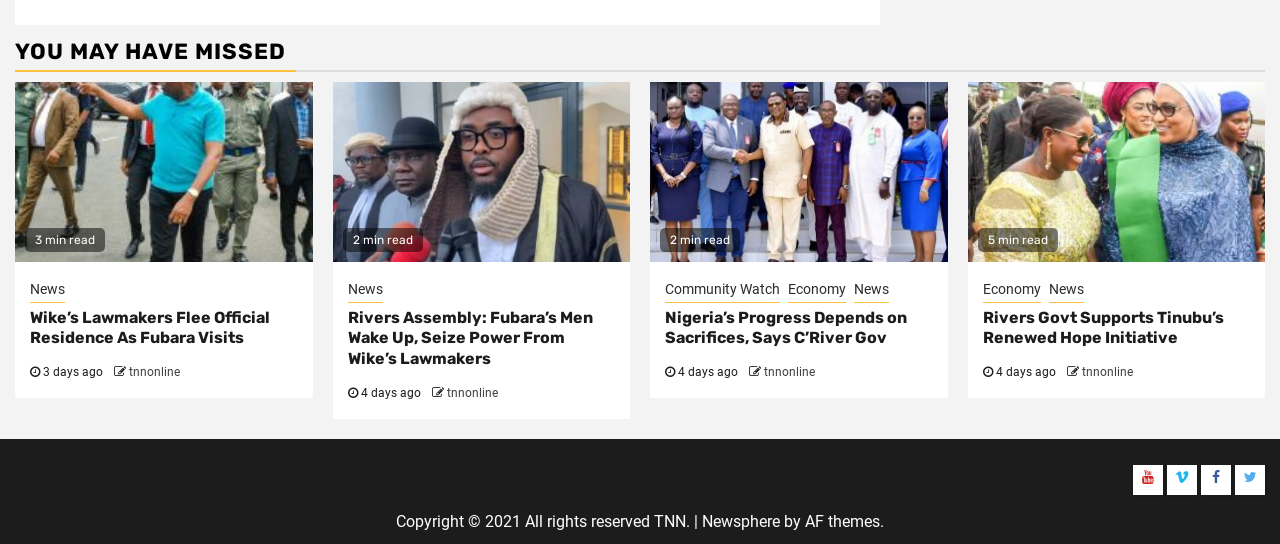Please provide the bounding box coordinates for the element that needs to be clicked to perform the following instruction: "Click on the 'YOU MAY HAVE MISSED' heading". The coordinates should be given as four float numbers between 0 and 1, i.e., [left, top, right, bottom].

[0.012, 0.065, 0.988, 0.132]